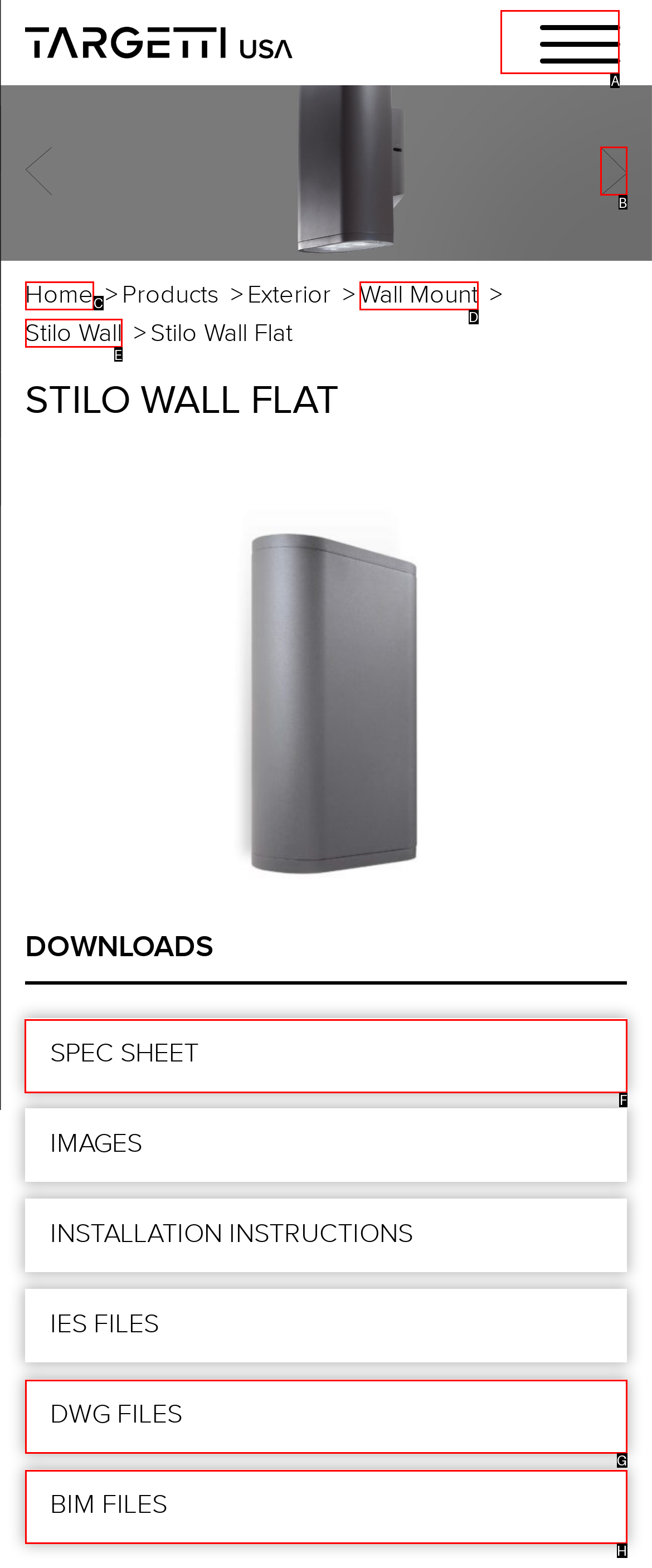Indicate which red-bounded element should be clicked to perform the task: Download the SPEC SHEET Answer with the letter of the correct option.

F